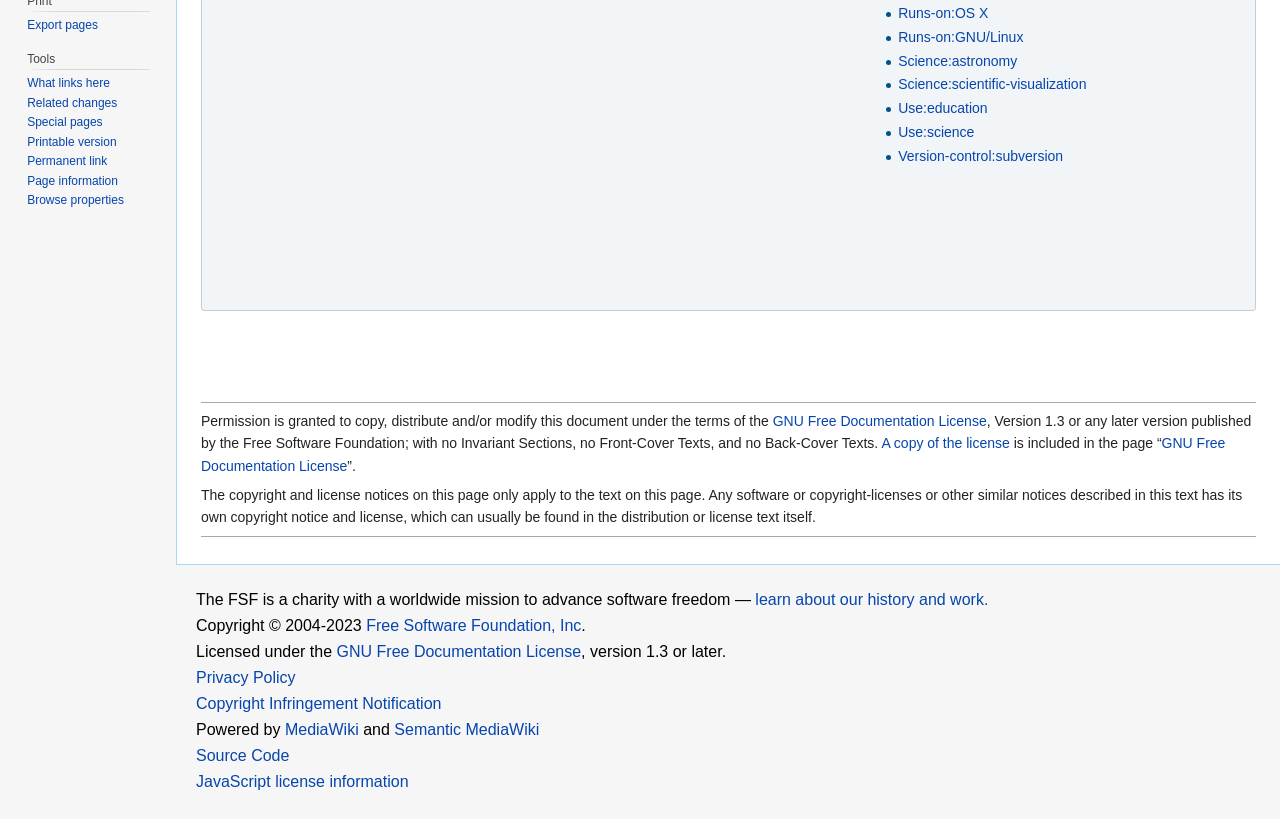Determine the bounding box coordinates (top-left x, top-left y, bottom-right x, bottom-right y) of the UI element described in the following text: Cookie Settings

None